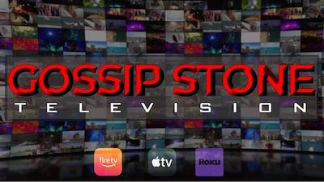Craft a thorough explanation of what is depicted in the image.

The image features the logo of "Gossip Stone Television," prominently displayed in bold red letters against a backdrop filled with various visual media tiles, suggesting a dynamic and engaging television platform. The logo is set against a stylish, modern design, enhancing its appeal as a contemporary entertainment source. Below the logo, icons representing popular streaming services, such as Fire TV, Apple TV, and Roku, indicate the platforms where viewers can access Gossip Stone Television. This imagery collectively conveys a vibrant and accessible network, catering to fans of gossip and entertainment content.